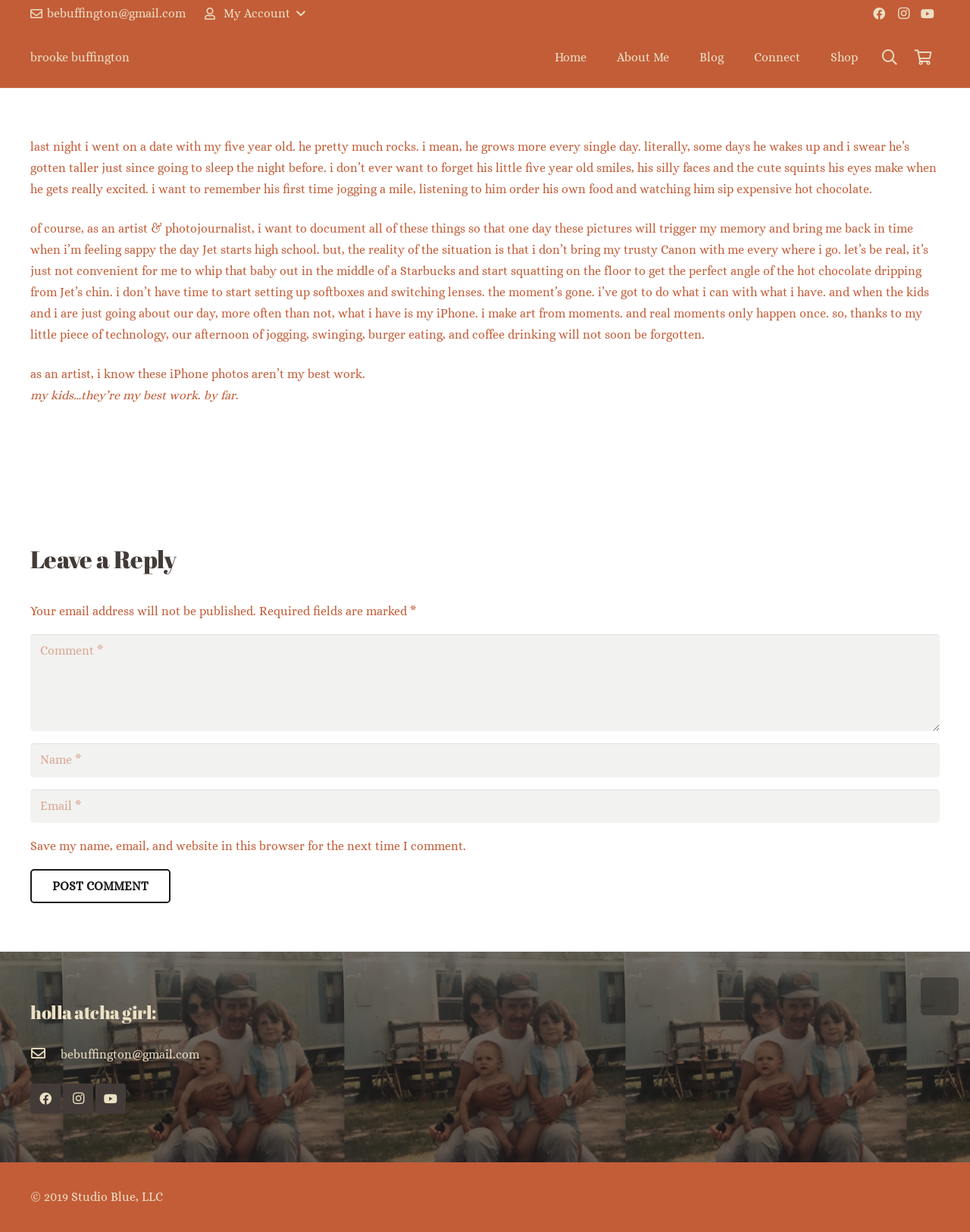Please answer the following question as detailed as possible based on the image: 
What is the copyright year of the website?

The copyright year of the website can be inferred from the text '© 2019 Studio Blue, LLC' which suggests that the website's copyright year is 2019.